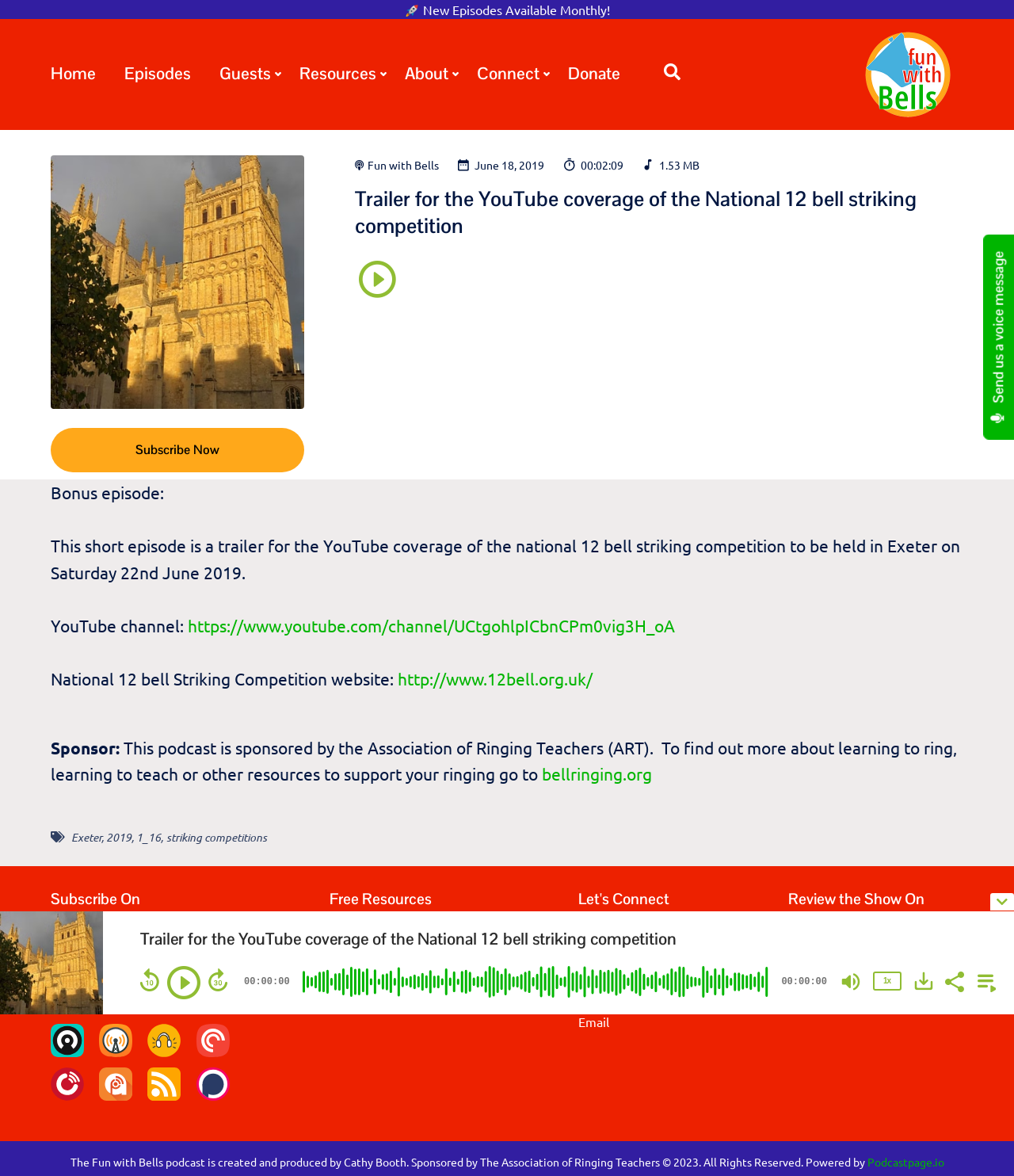Identify the bounding box coordinates of the region that should be clicked to execute the following instruction: "Subscribe on Spotify".

[0.05, 0.834, 0.083, 0.862]